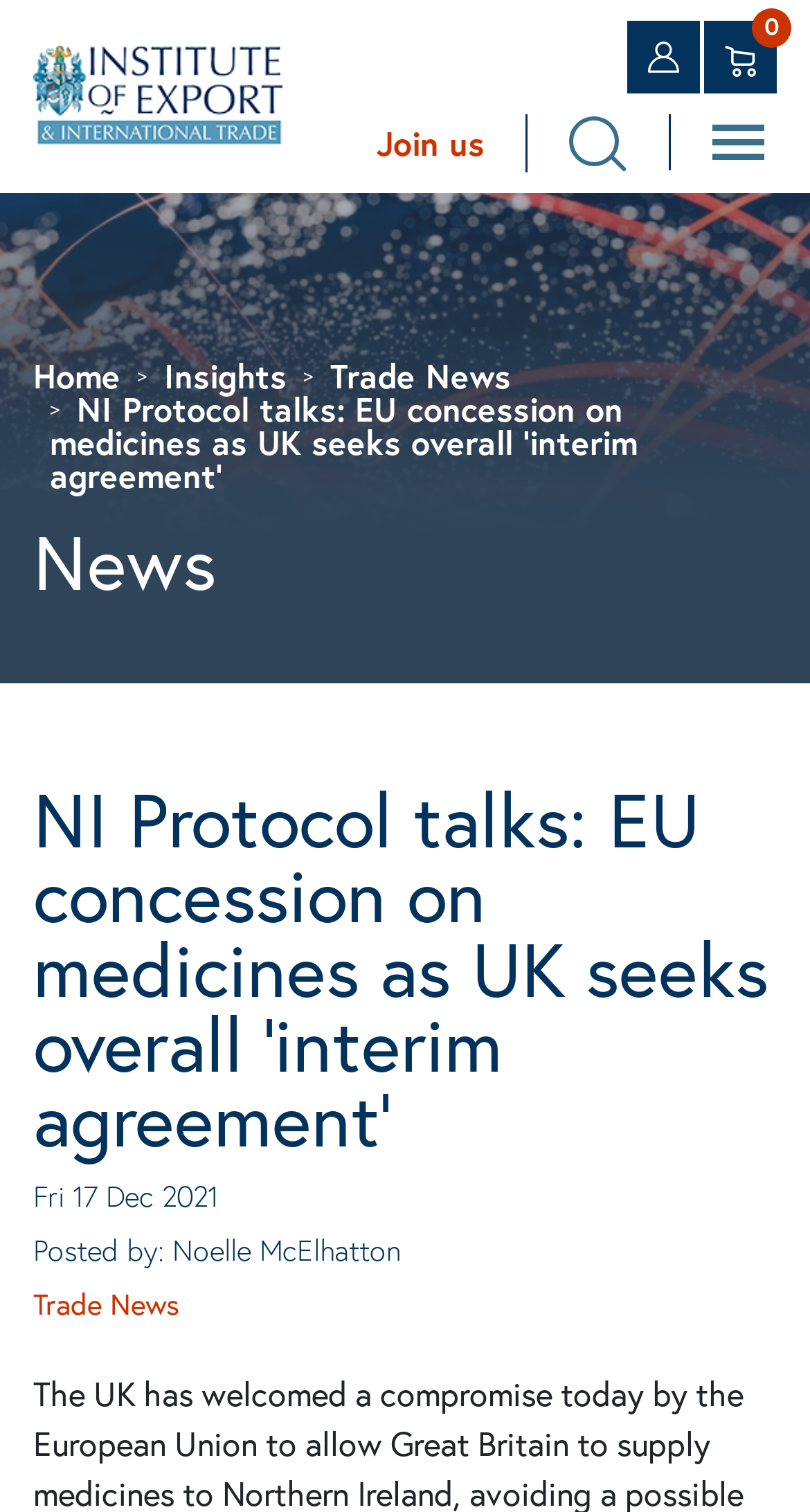What is the date of the article?
Use the screenshot to answer the question with a single word or phrase.

Fri 17 Dec 2021